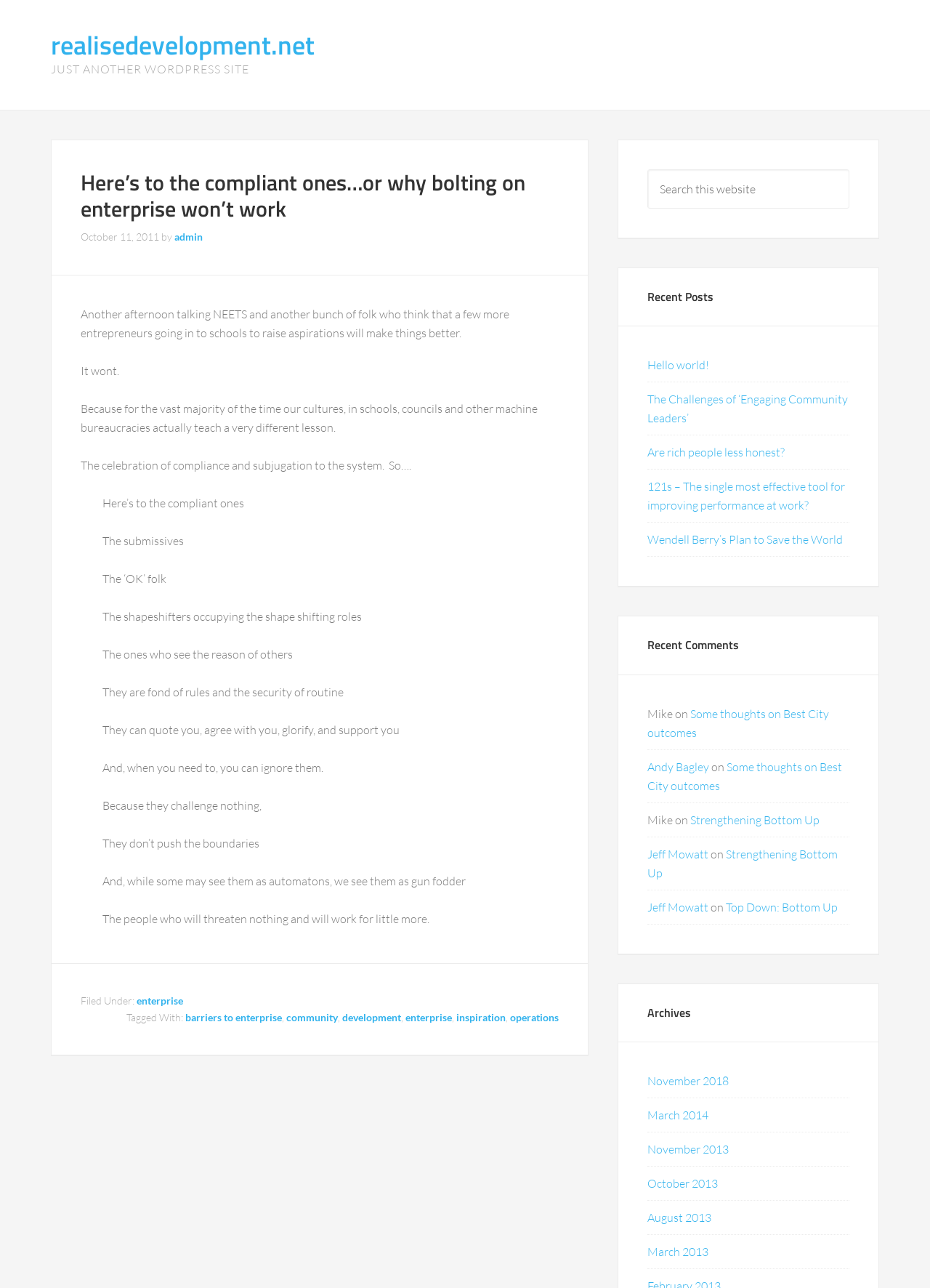Please mark the bounding box coordinates of the area that should be clicked to carry out the instruction: "View recent posts".

[0.665, 0.208, 0.945, 0.254]